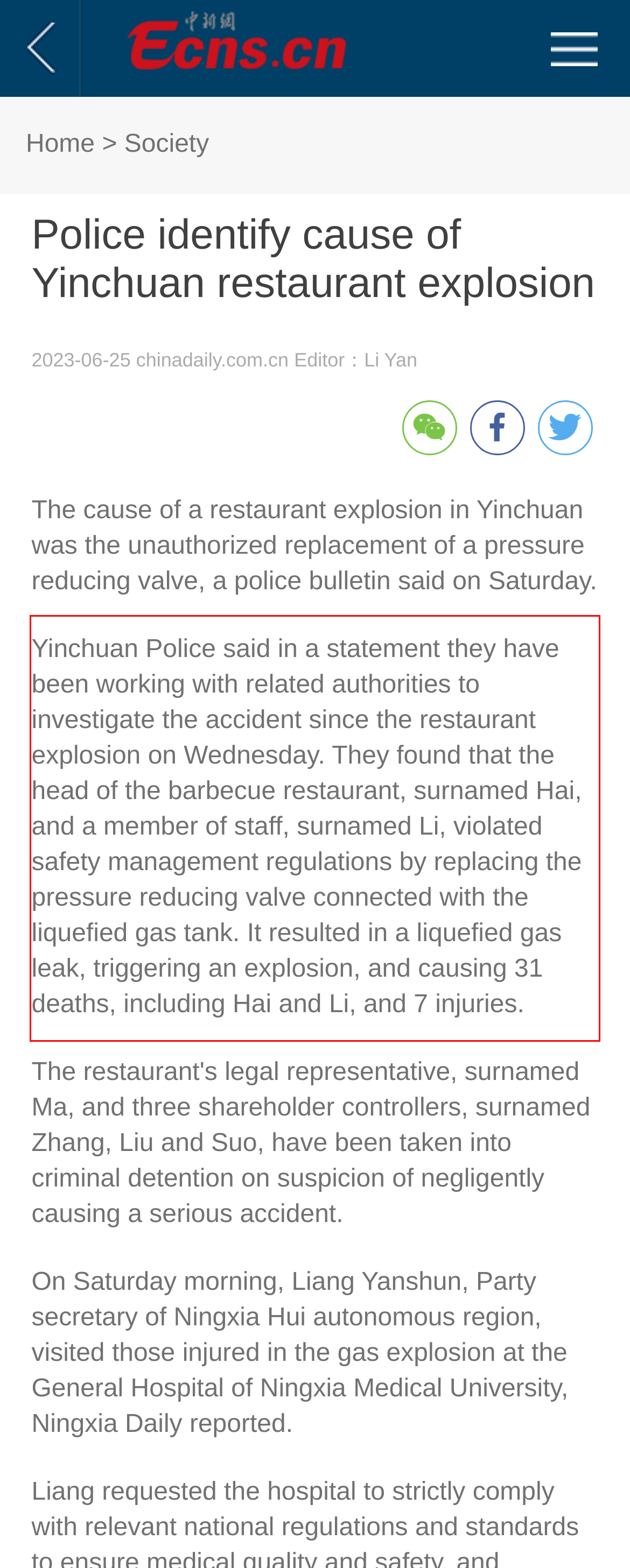Please use OCR to extract the text content from the red bounding box in the provided webpage screenshot.

Yinchuan Police said in a statement they have been working with related authorities to investigate the accident since the restaurant explosion on Wednesday. They found that the head of the barbecue restaurant, surnamed Hai, and a member of staff, surnamed Li, violated safety management regulations by replacing the pressure reducing valve connected with the liquefied gas tank. It resulted in a liquefied gas leak, triggering an explosion, and causing 31 deaths, including Hai and Li, and 7 injuries.